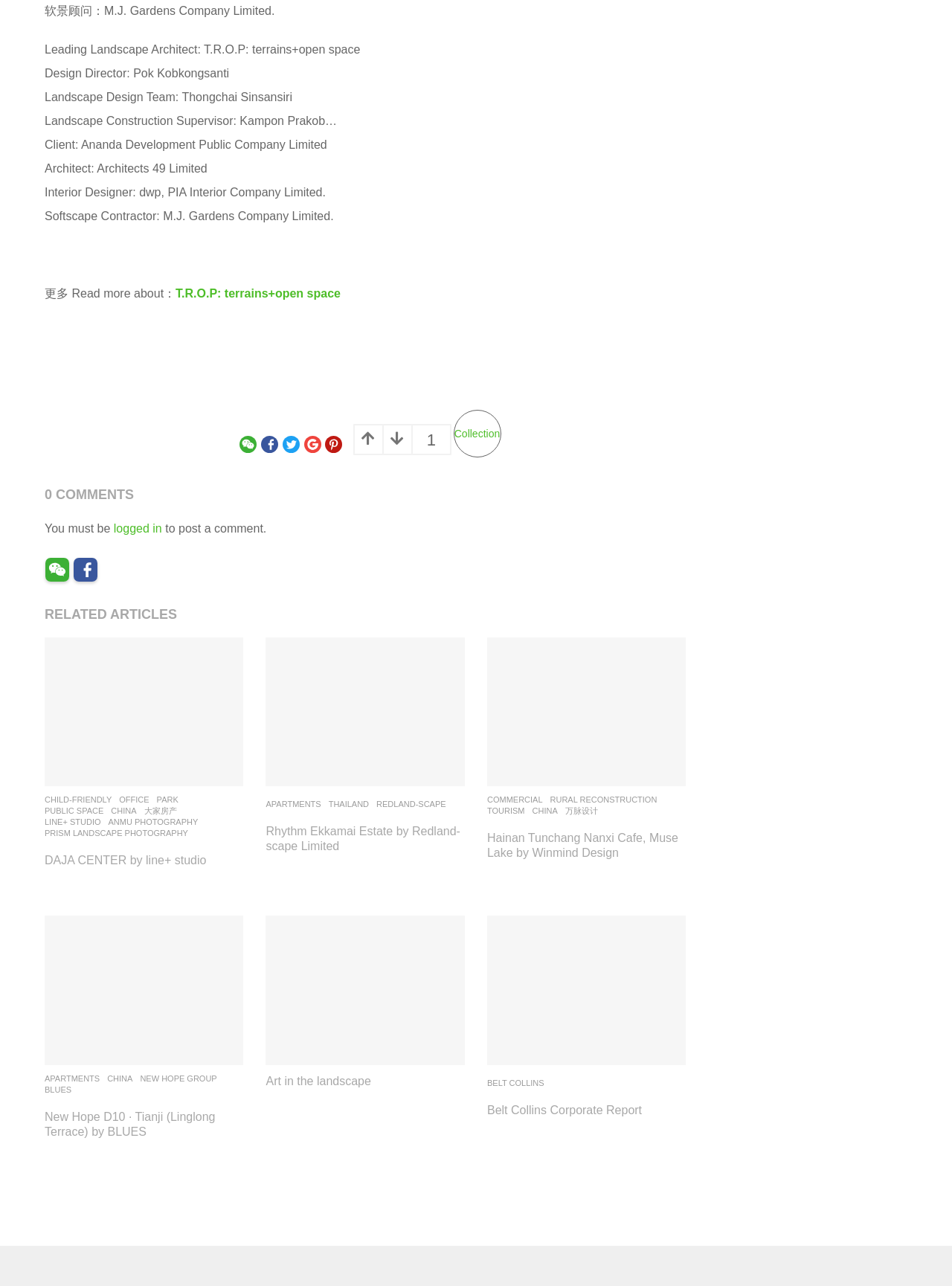Identify the coordinates of the bounding box for the element described below: "title="Share with Google"". Return the coordinates as four float numbers between 0 and 1: [left, top, right, bottom].

[0.319, 0.337, 0.337, 0.355]